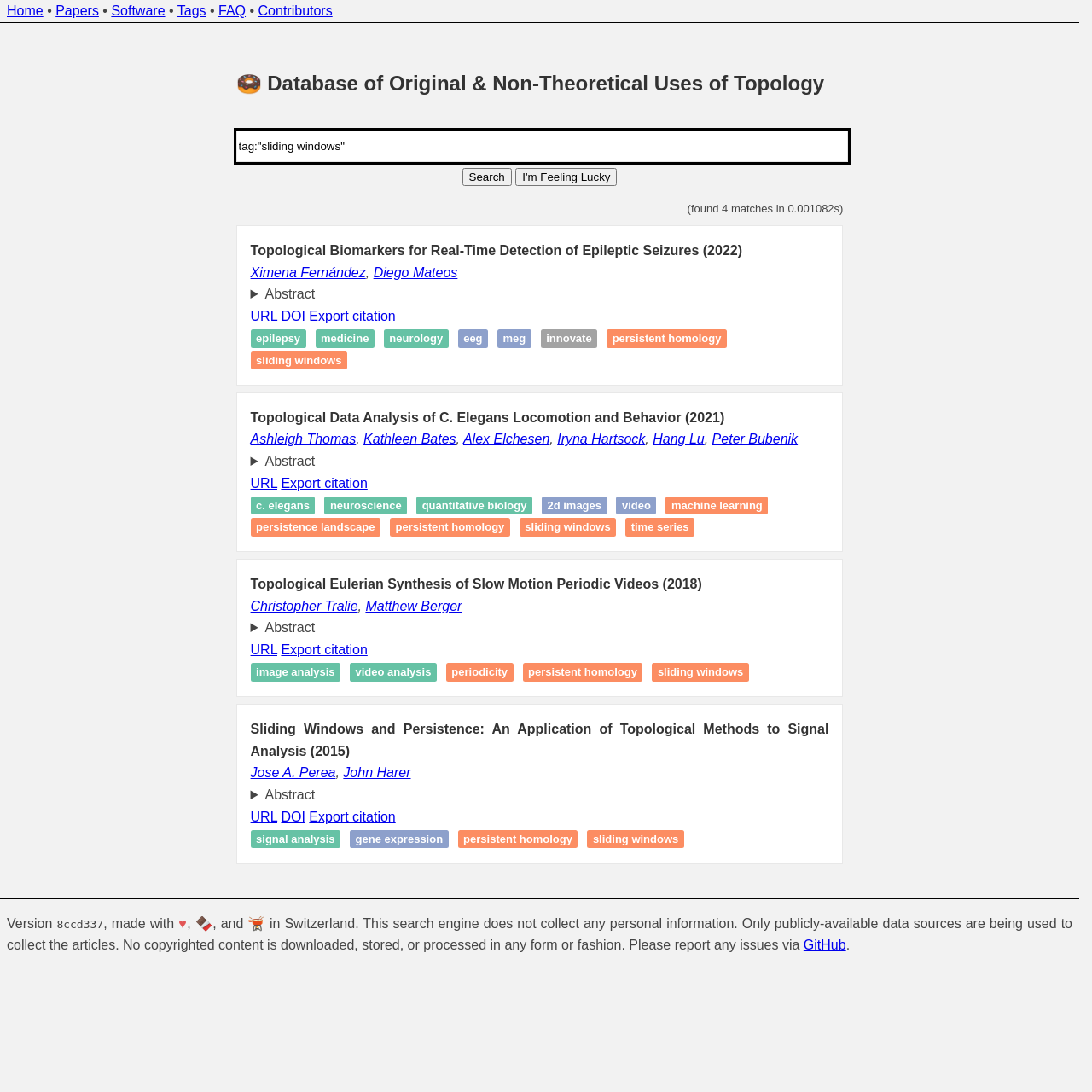Please identify the bounding box coordinates of where to click in order to follow the instruction: "View the abstract of the first paper".

[0.229, 0.26, 0.759, 0.28]